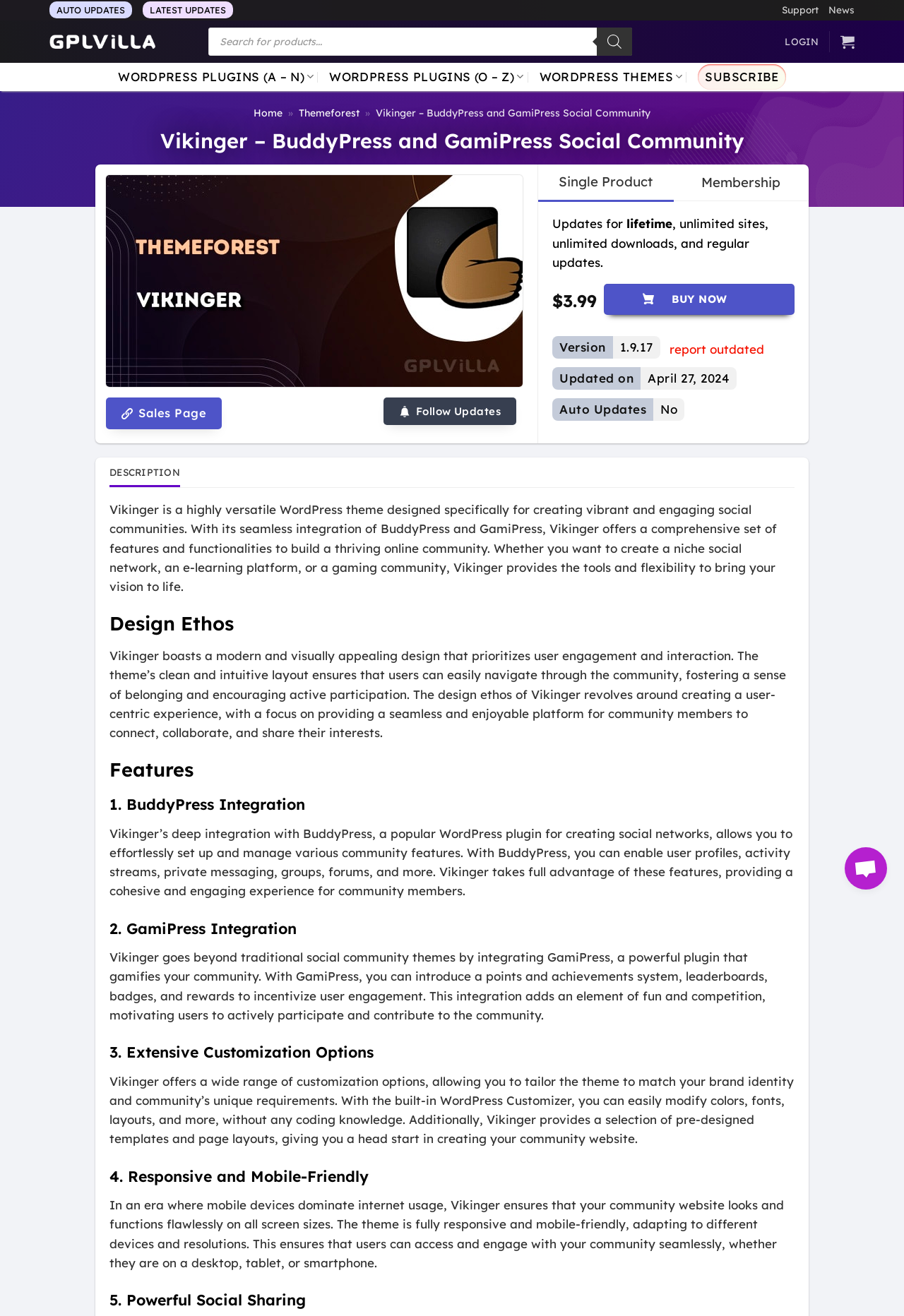Please specify the bounding box coordinates of the clickable region to carry out the following instruction: "Login to the website". The coordinates should be four float numbers between 0 and 1, in the format [left, top, right, bottom].

[0.868, 0.022, 0.906, 0.041]